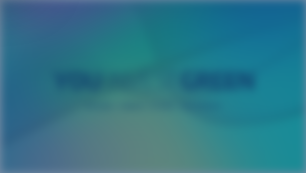What theme is emphasized by the phrase 'YOU ARE GREEN'?
Can you offer a detailed and complete answer to this question?

The phrase 'YOU ARE GREEN' is prominently displayed in the center of the image, and the caption suggests that it emphasizes themes related to sustainability and environmental awareness, which implies that the theme being emphasized is sustainability.